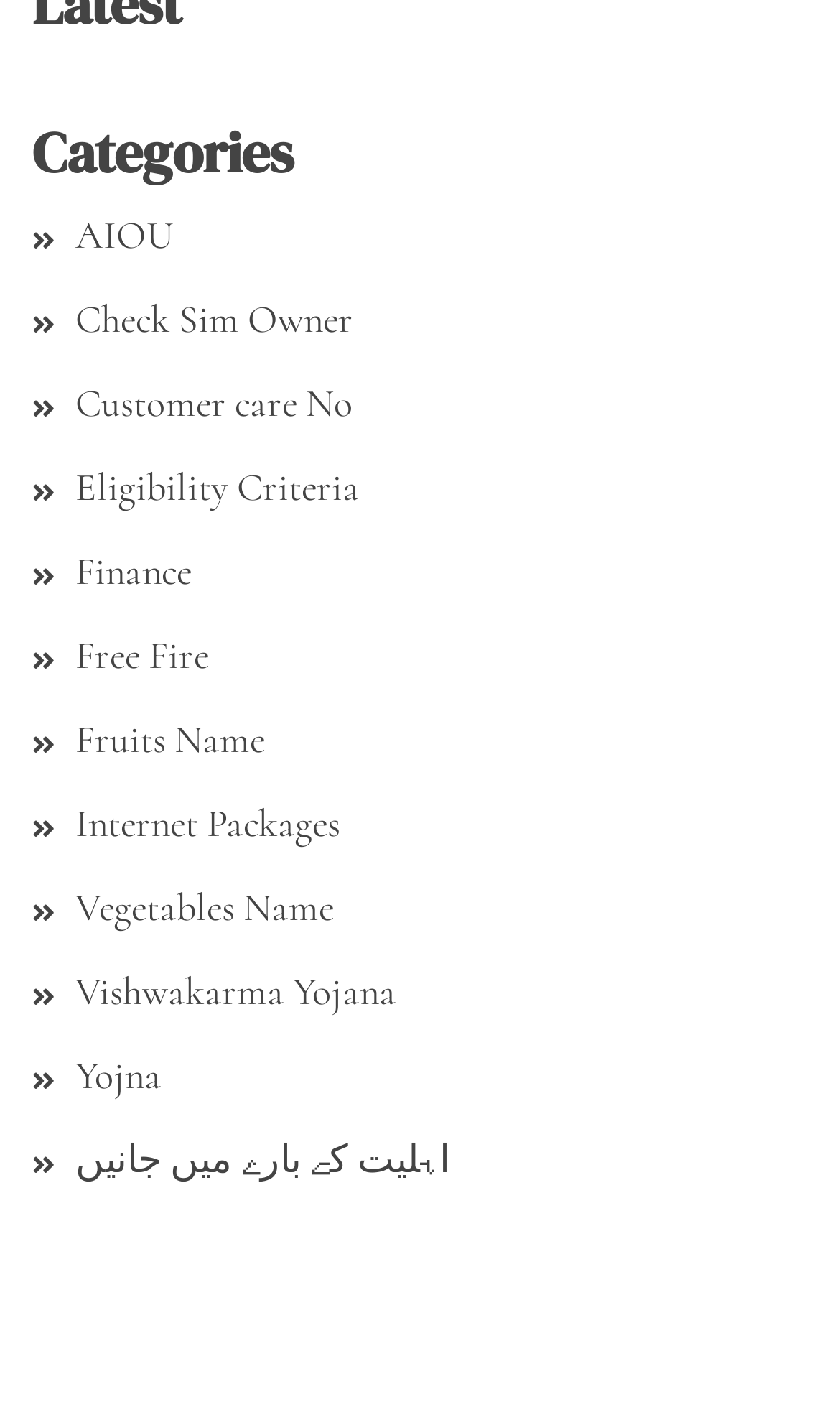Refer to the image and provide a thorough answer to this question:
How many links have Urdu text?

I examined the list of links under the 'Categories' heading and found two links with Urdu text: 'اہلیت کے بارے میں جانیں' and none other.